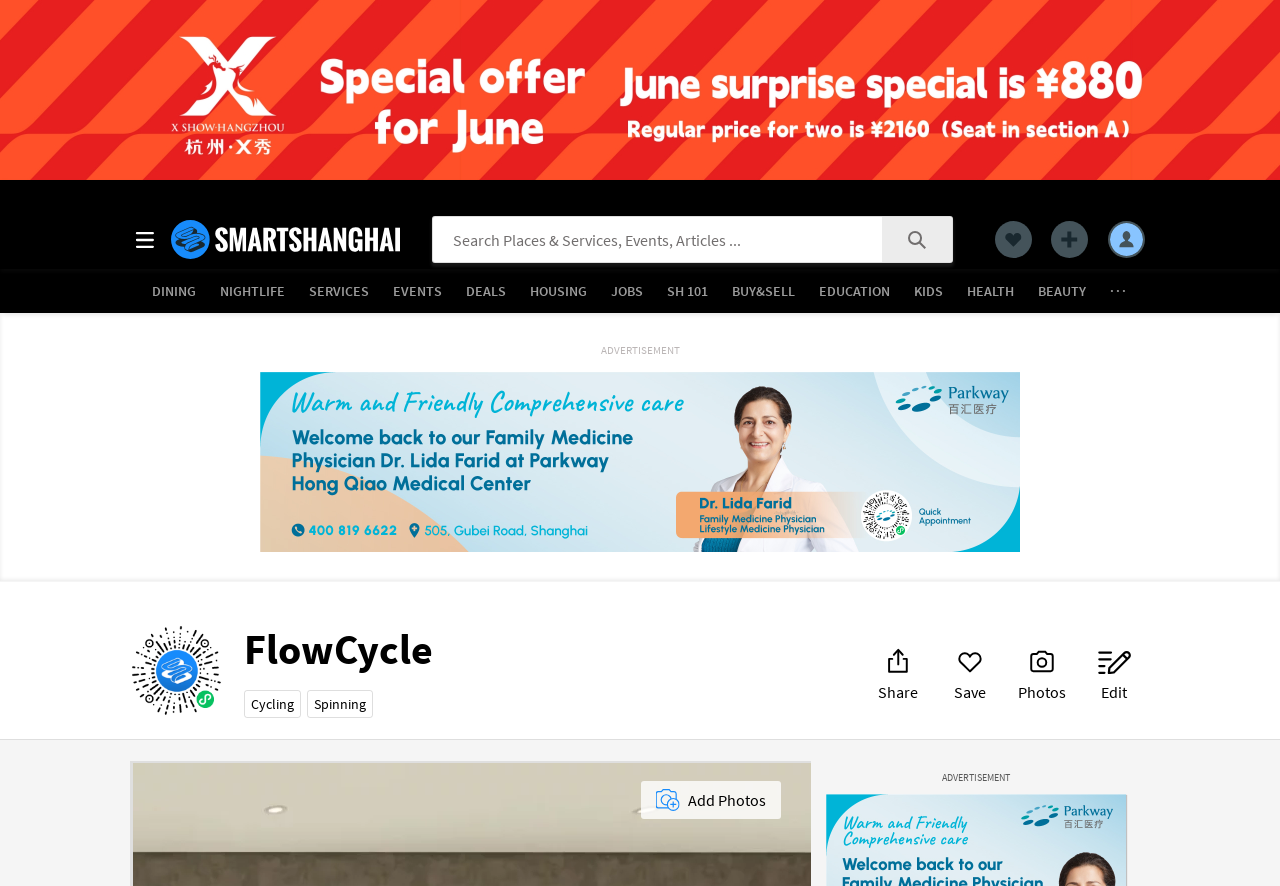Respond with a single word or phrase to the following question: What is the purpose of the search bar?

Search Places & Services, Events, Articles...